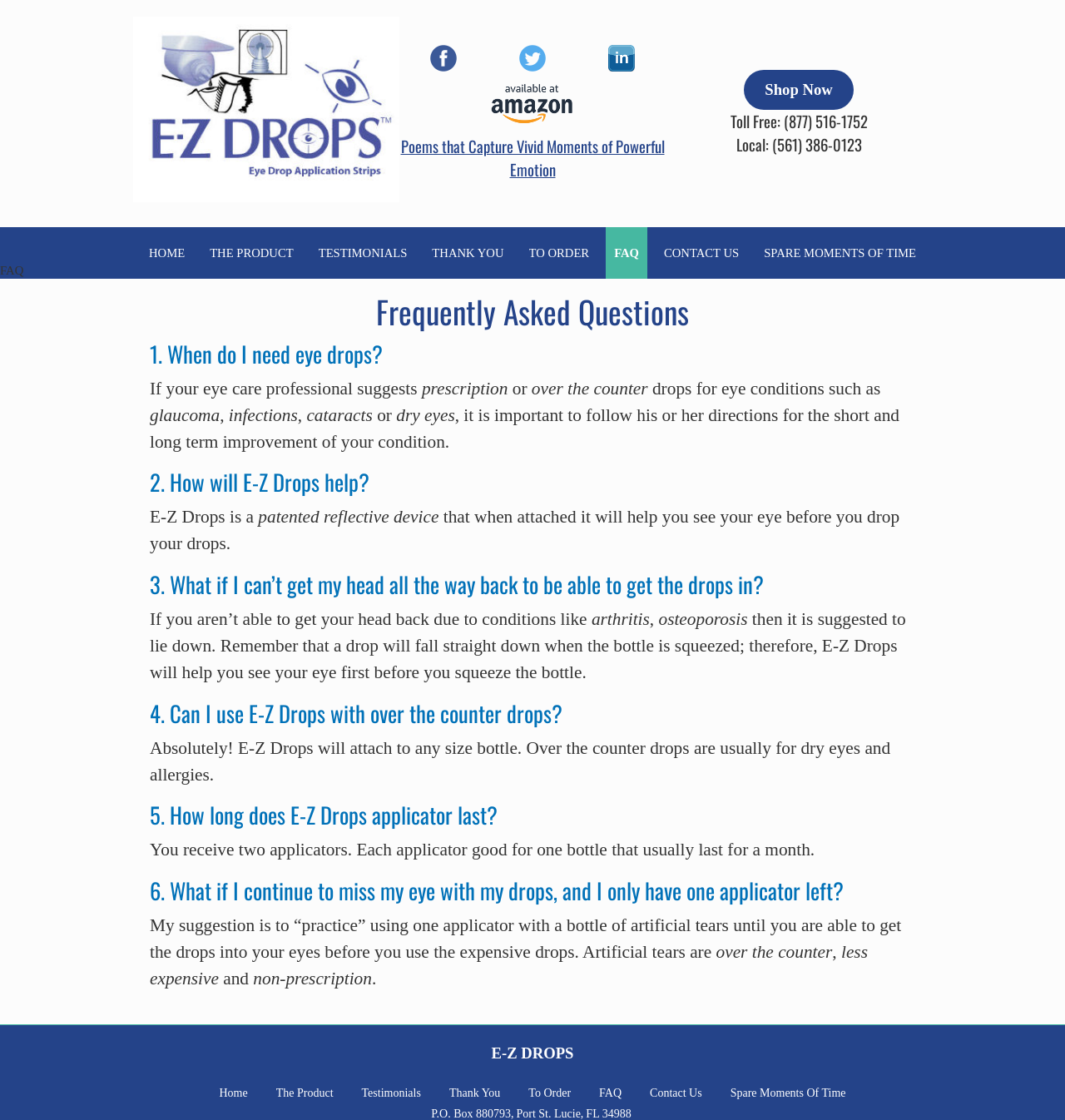Based on the element description, predict the bounding box coordinates (top-left x, top-left y, bottom-right x, bottom-right y) for the UI element in the screenshot: Testimonials

[0.291, 0.203, 0.39, 0.249]